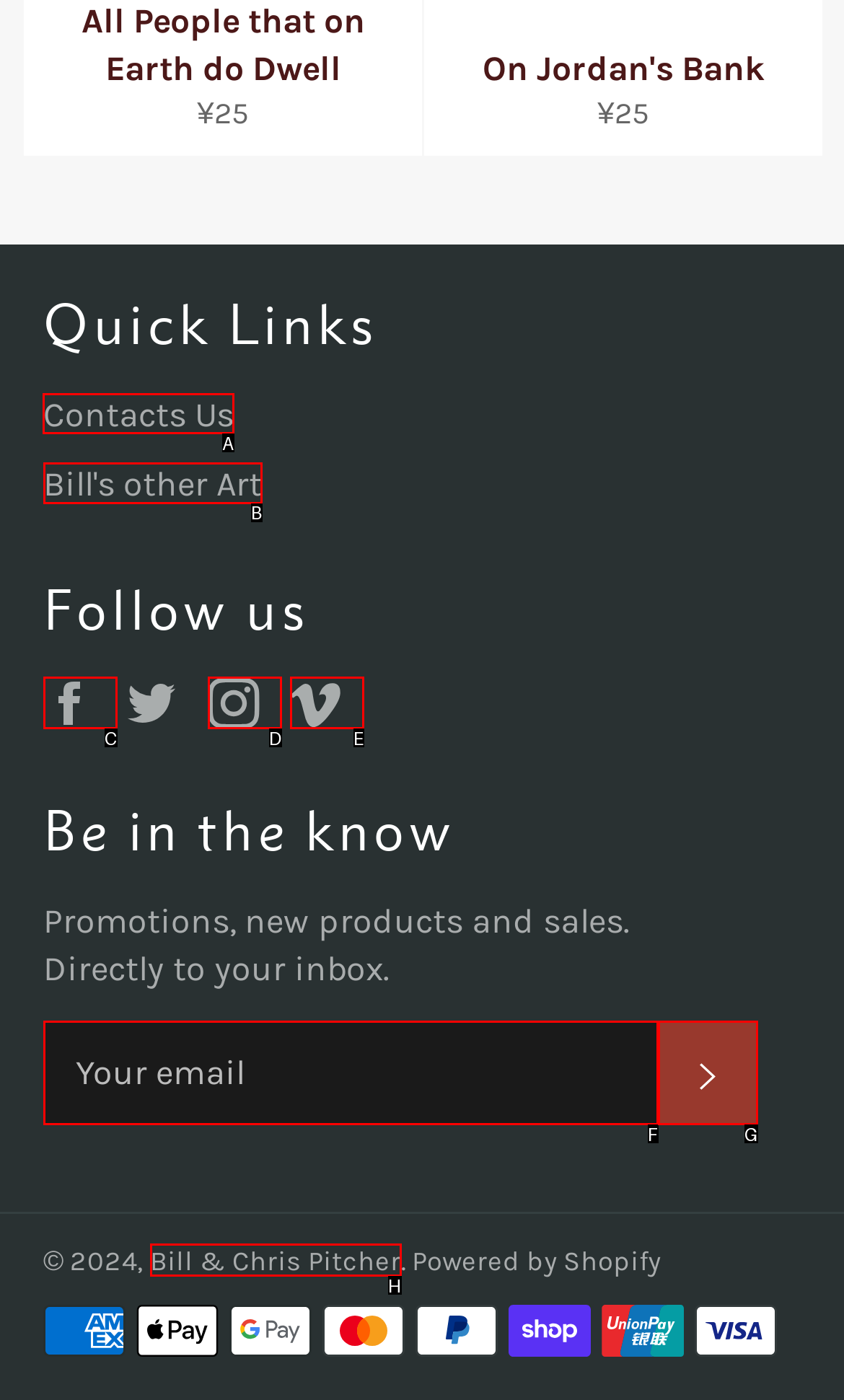Which lettered option should be clicked to achieve the task: Contact us? Choose from the given choices.

A